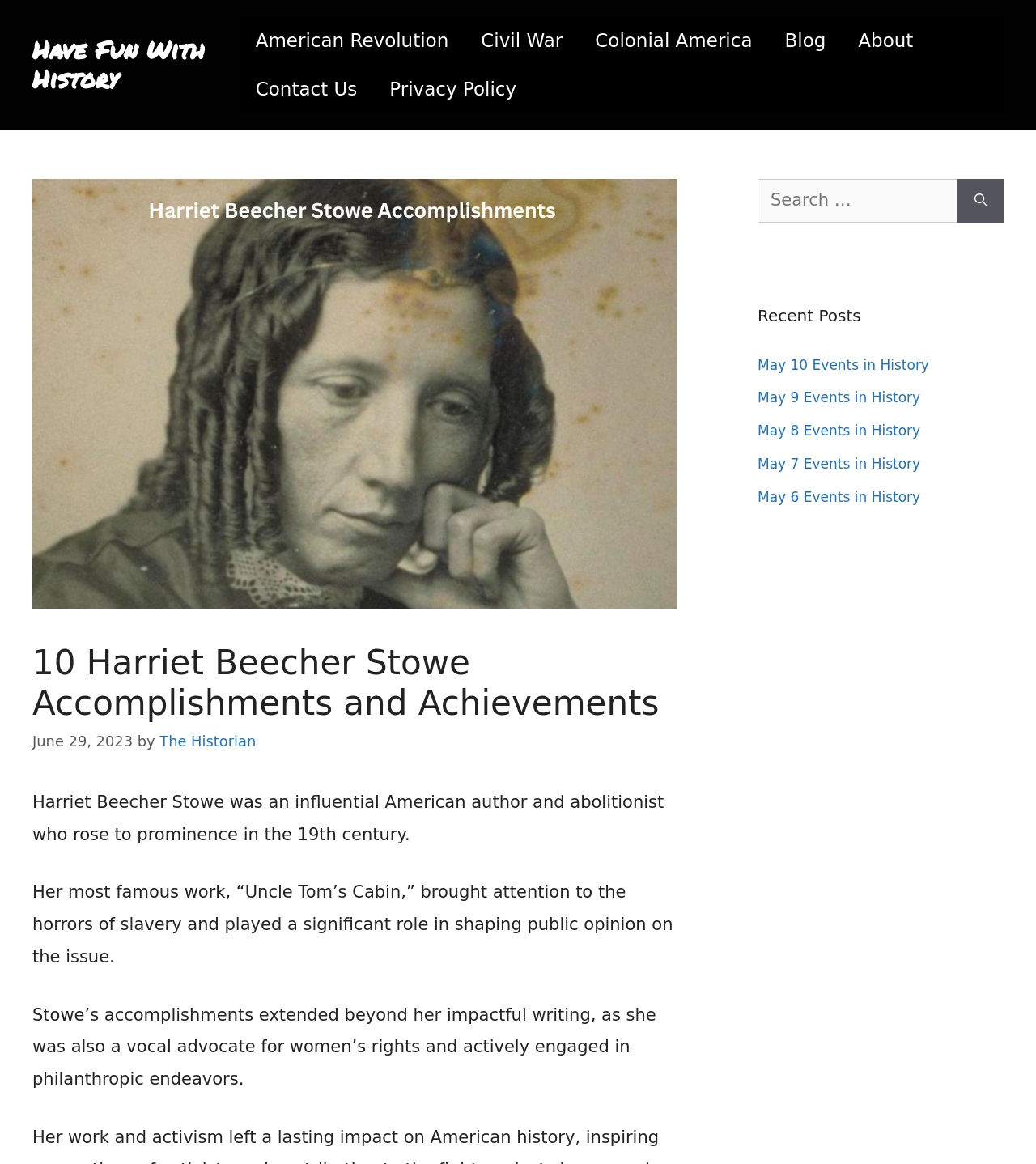What is the date of the article?
Look at the image and provide a detailed response to the question.

I found this answer by looking at the time element in the header section, which displays the date 'June 29, 2023'.